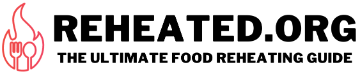Give an elaborate caption for the image.

The image features the logo of Reheated.org, which is presented prominently at the top of the webpage. The logo includes the name "REHEATED.ORG" in bold, black lettering, emphasizing its focus on food reheating. Accompanying the name are stylized graphics of a flame and kitchen utensils, which evoke the theme of cooking and reheating. Below the main logo, the tagline "THE ULTIMATE FOOD REHEATING GUIDE" is written in a smaller, yet still impactful font, indicating the site's purpose as a comprehensive resource for reheating culinary dishes, particularly casseroles. This visual branding effectively communicates the site's mission to assist users in mastering the process of reheating their favorite meals with ease and efficiency.